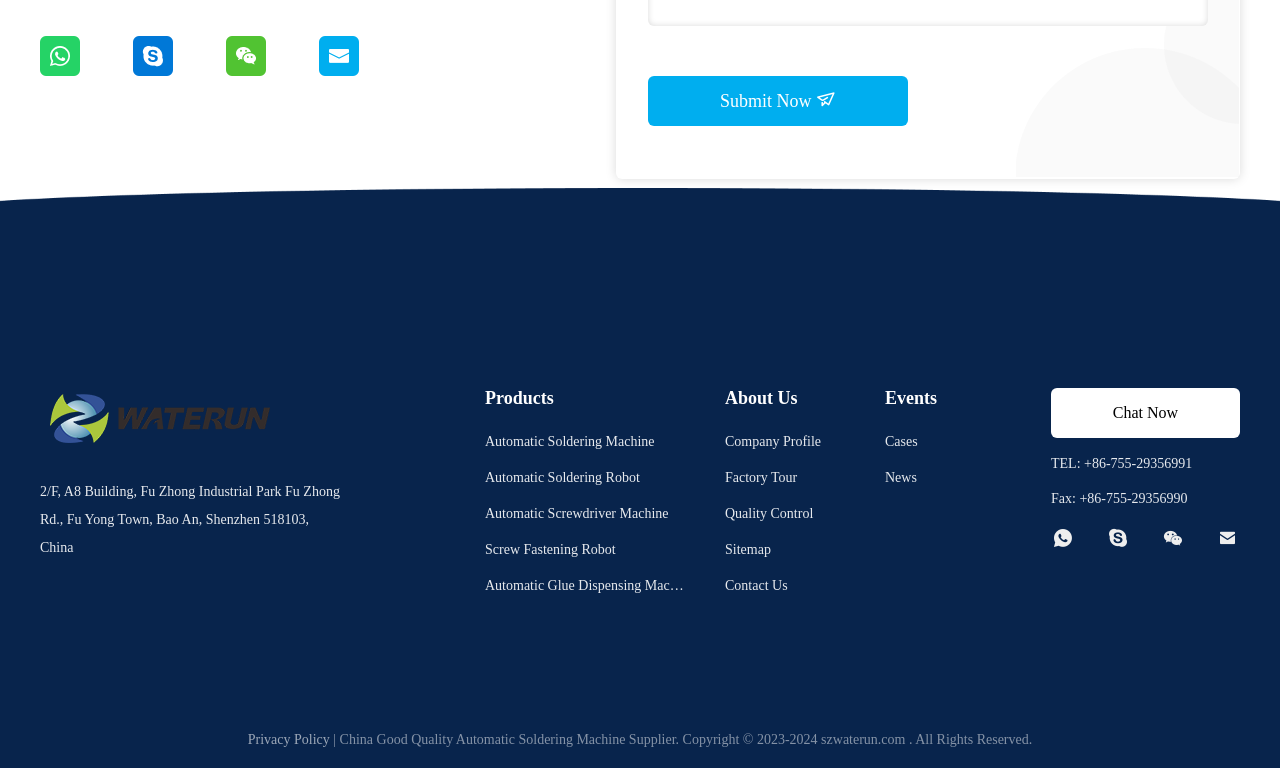Kindly determine the bounding box coordinates for the area that needs to be clicked to execute this instruction: "Chat with us now".

[0.821, 0.506, 0.969, 0.571]